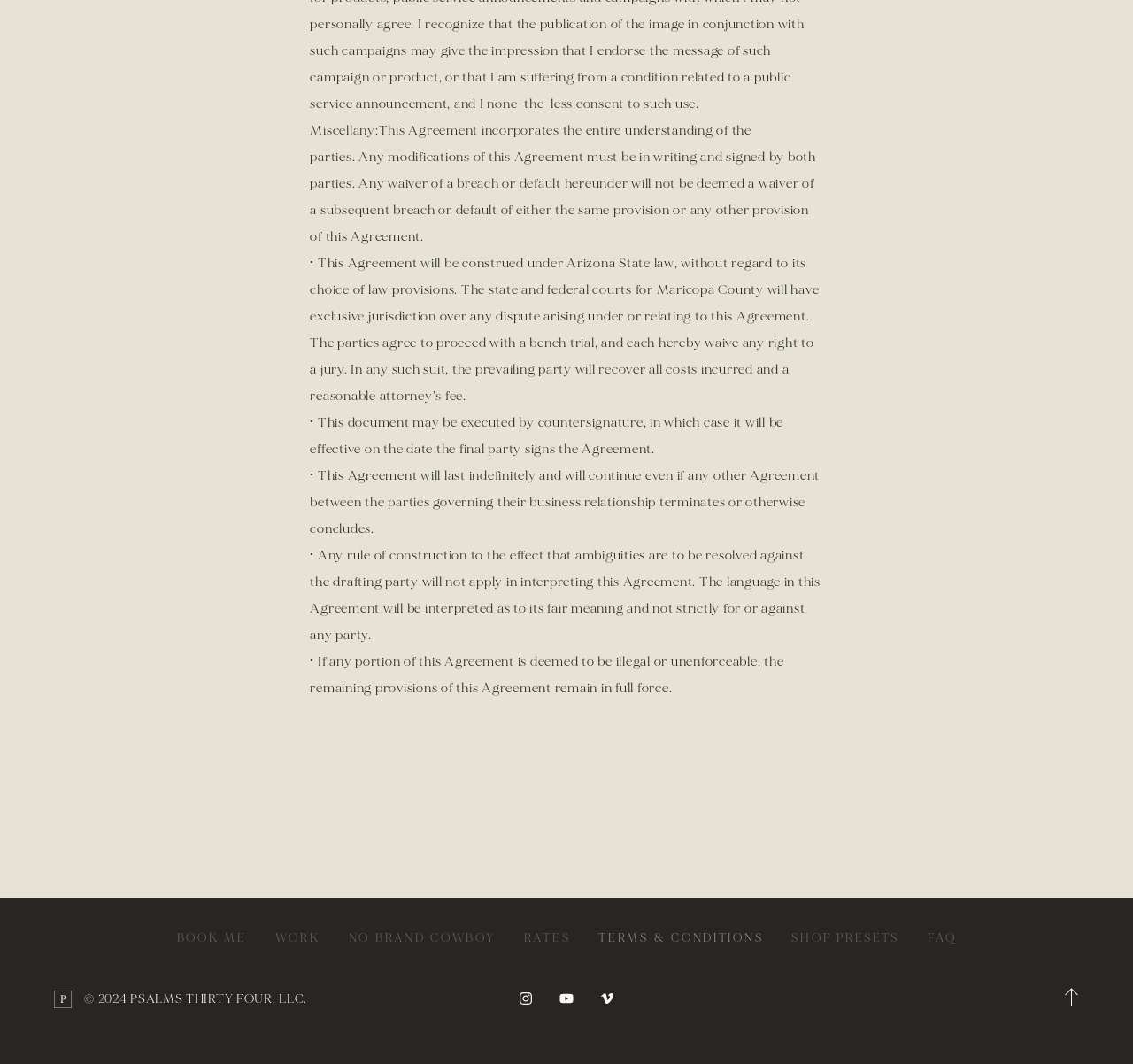Please locate the clickable area by providing the bounding box coordinates to follow this instruction: "Click on BOOK ME".

[0.156, 0.869, 0.218, 0.895]